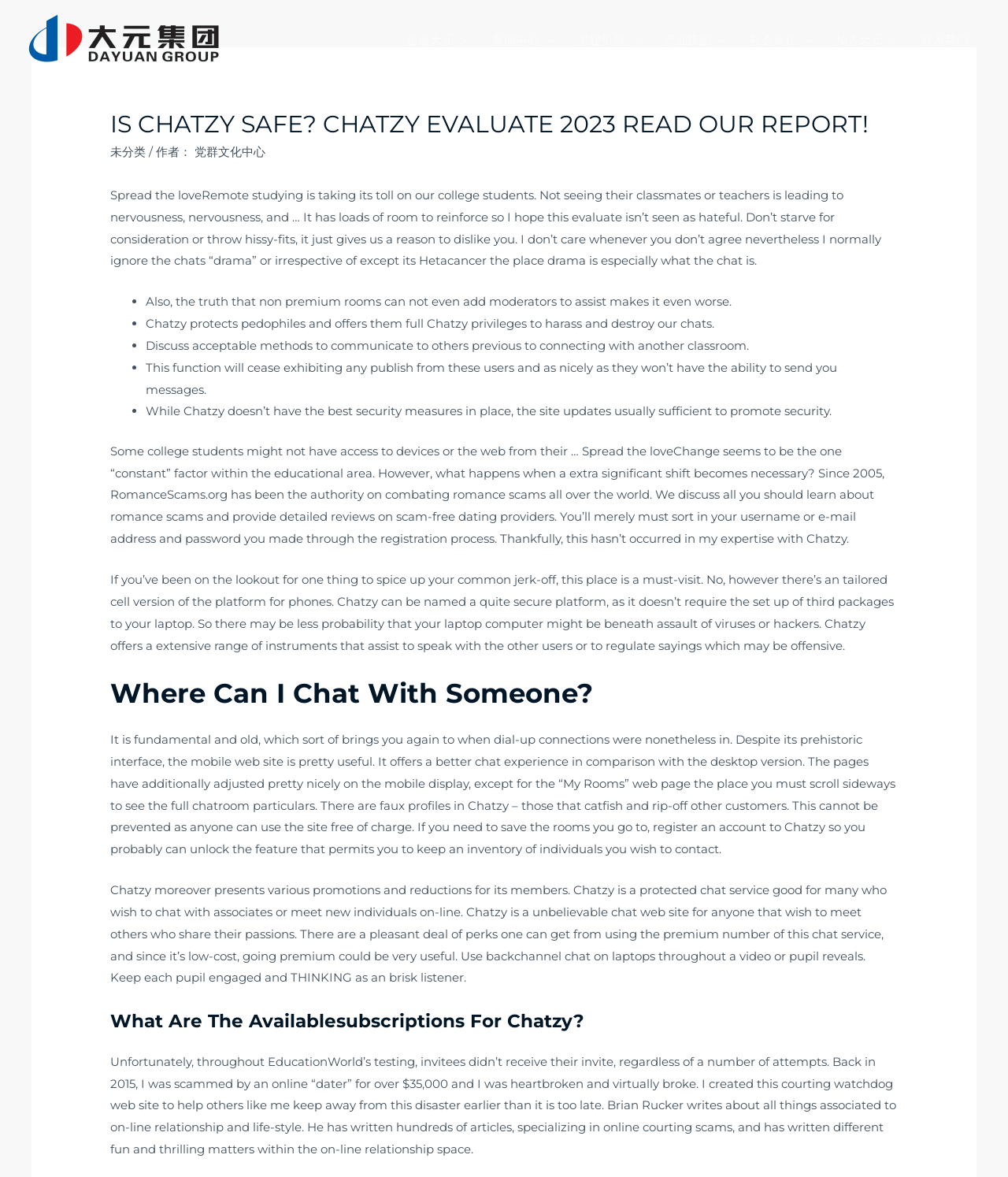Kindly determine the bounding box coordinates for the clickable area to achieve the given instruction: "Click the '未分类' link".

[0.109, 0.123, 0.145, 0.135]